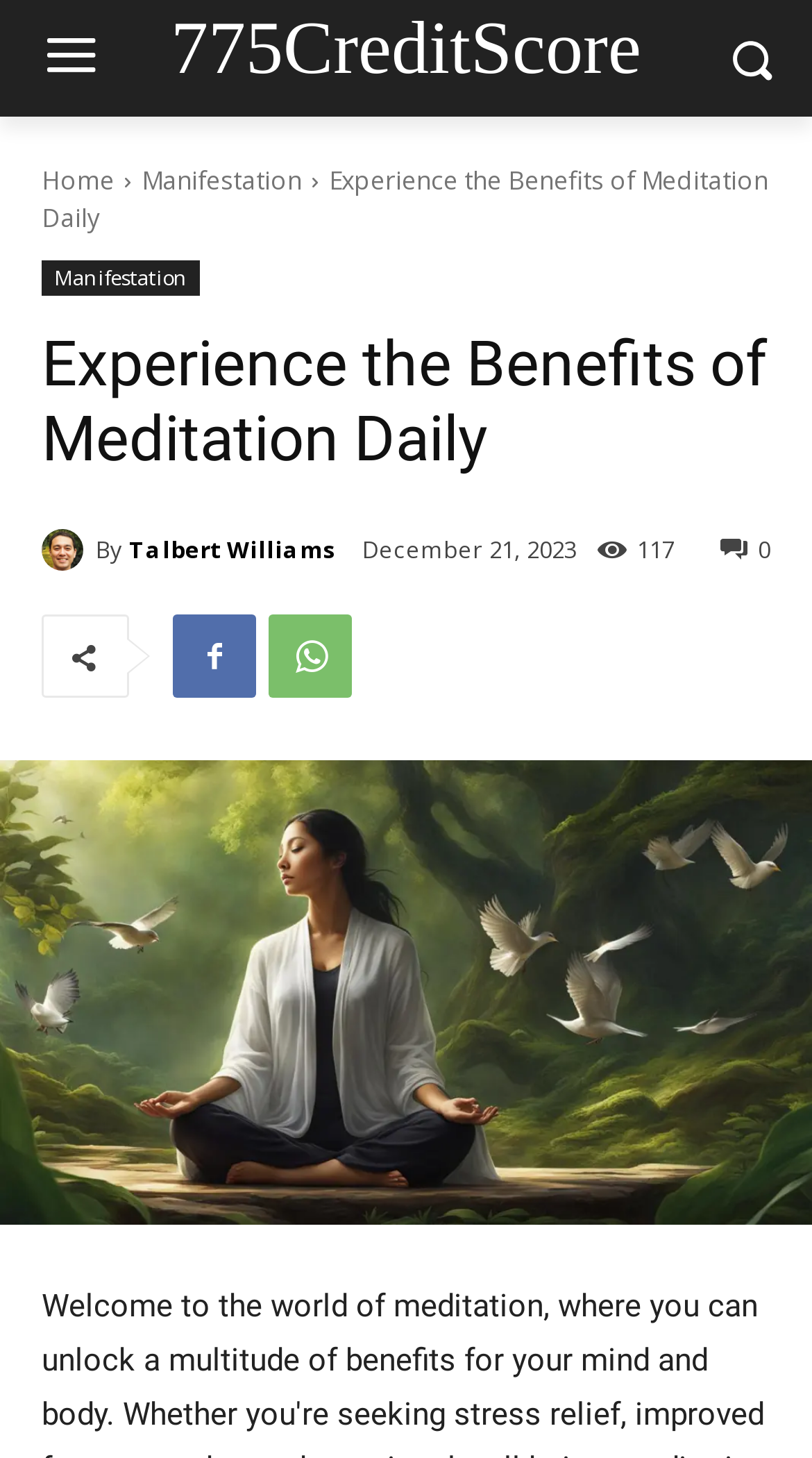Can you extract the headline from the webpage for me?

Experience the Benefits of Meditation Daily